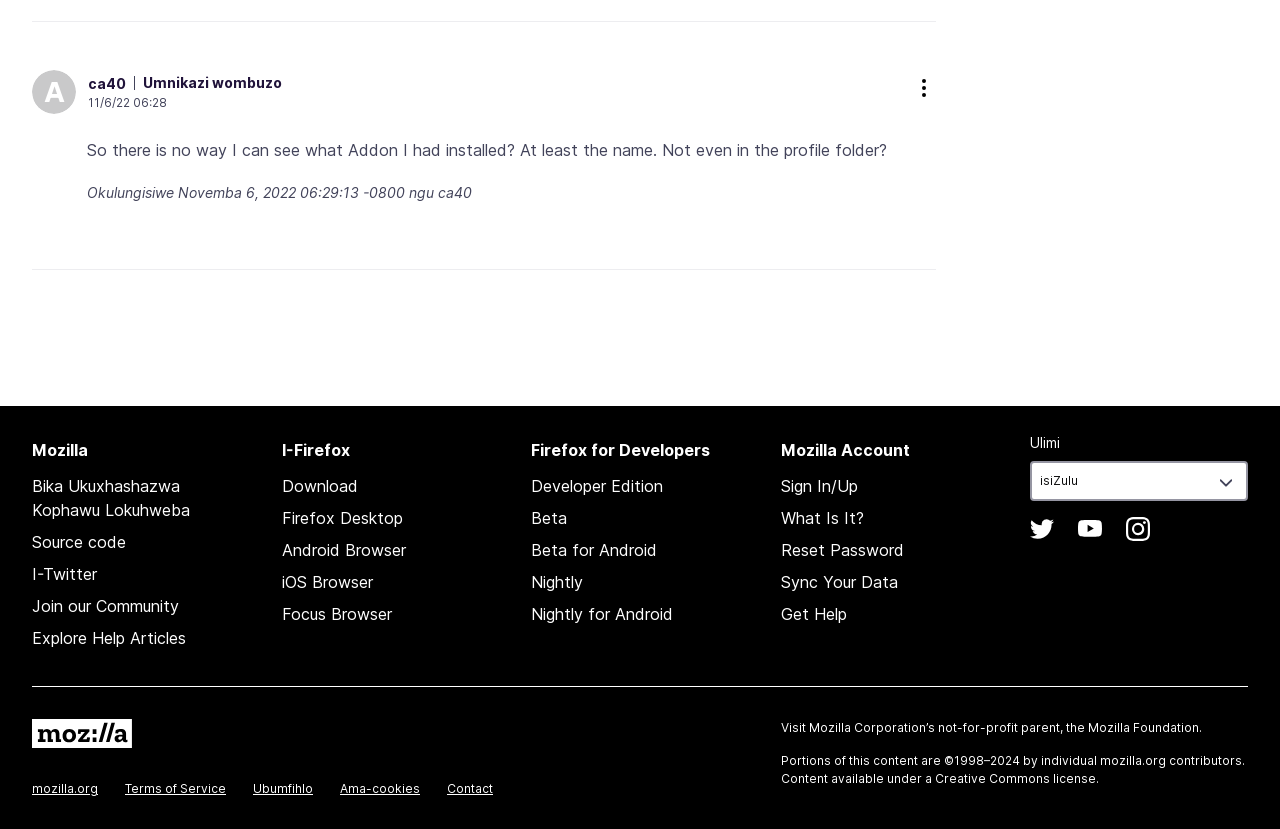Please answer the following question as detailed as possible based on the image: 
How many headings are there on the webpage?

I counted the headings on the webpage, which are 'Mozilla', 'I-Firefox', 'Firefox for Developers', and 'Mozilla Account'. There are 4 headings in total.